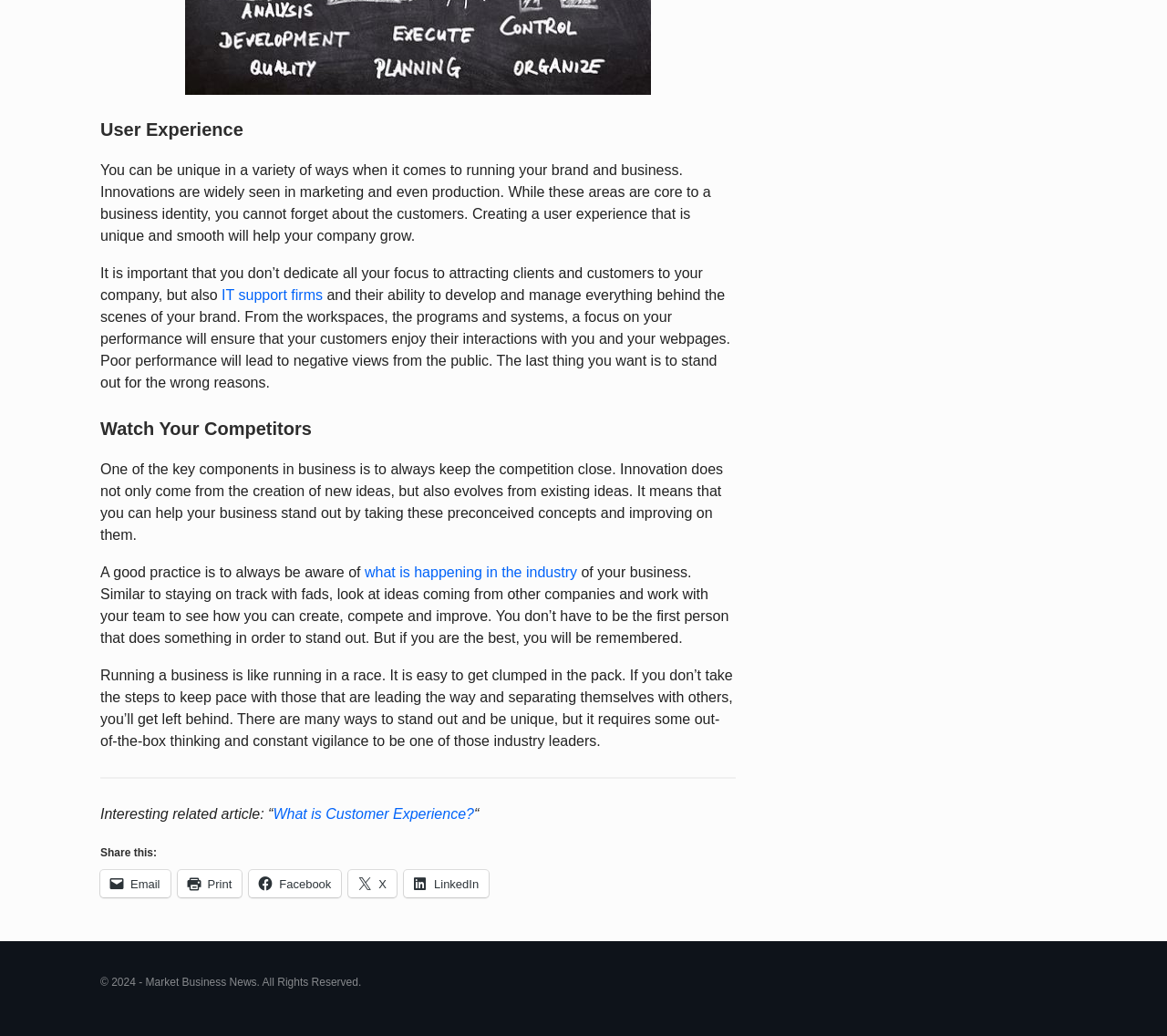Please identify the bounding box coordinates of the element I need to click to follow this instruction: "Email this article".

[0.086, 0.84, 0.146, 0.866]